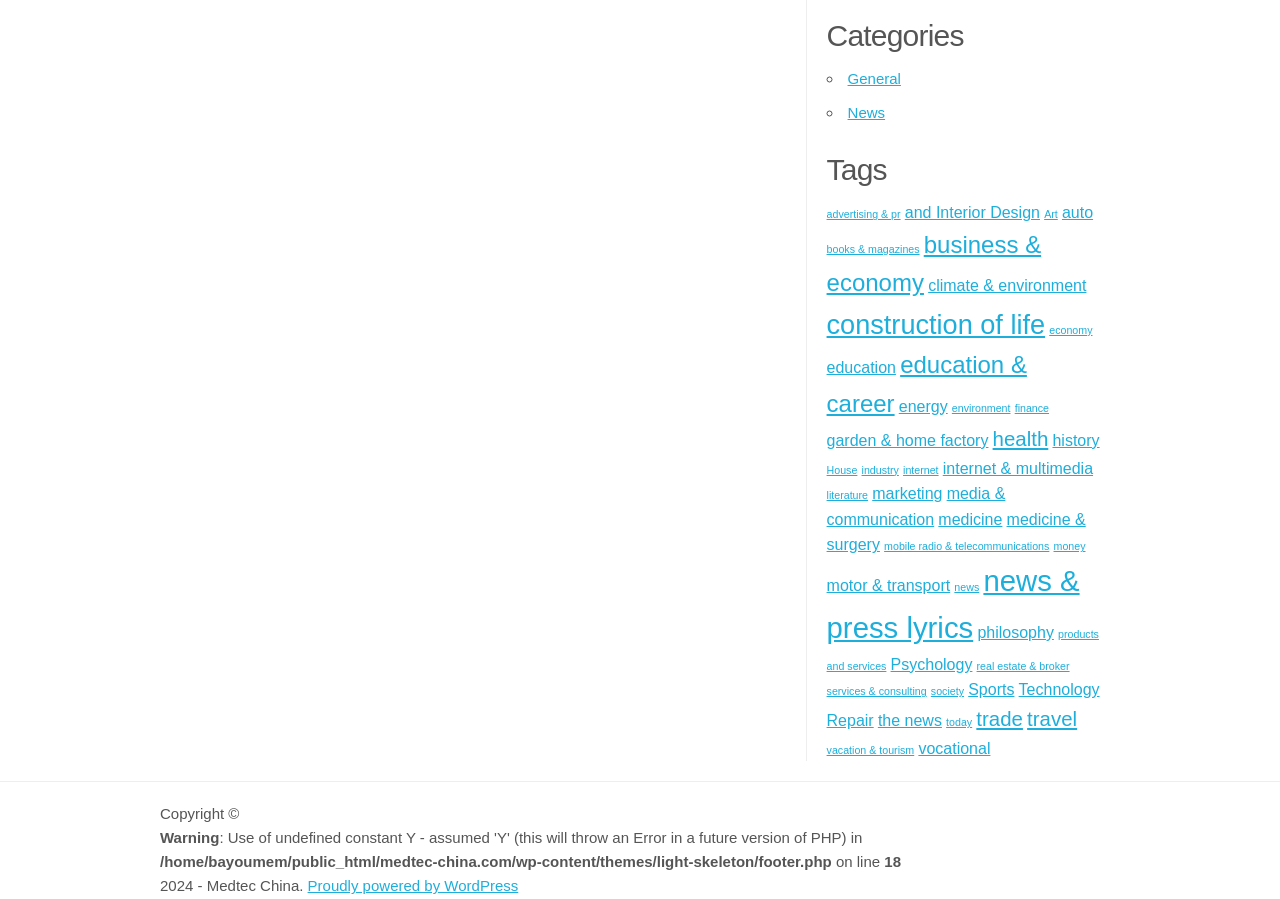Find the bounding box coordinates of the area that needs to be clicked in order to achieve the following instruction: "Click on 'General'". The coordinates should be specified as four float numbers between 0 and 1, i.e., [left, top, right, bottom].

[0.662, 0.078, 0.704, 0.097]